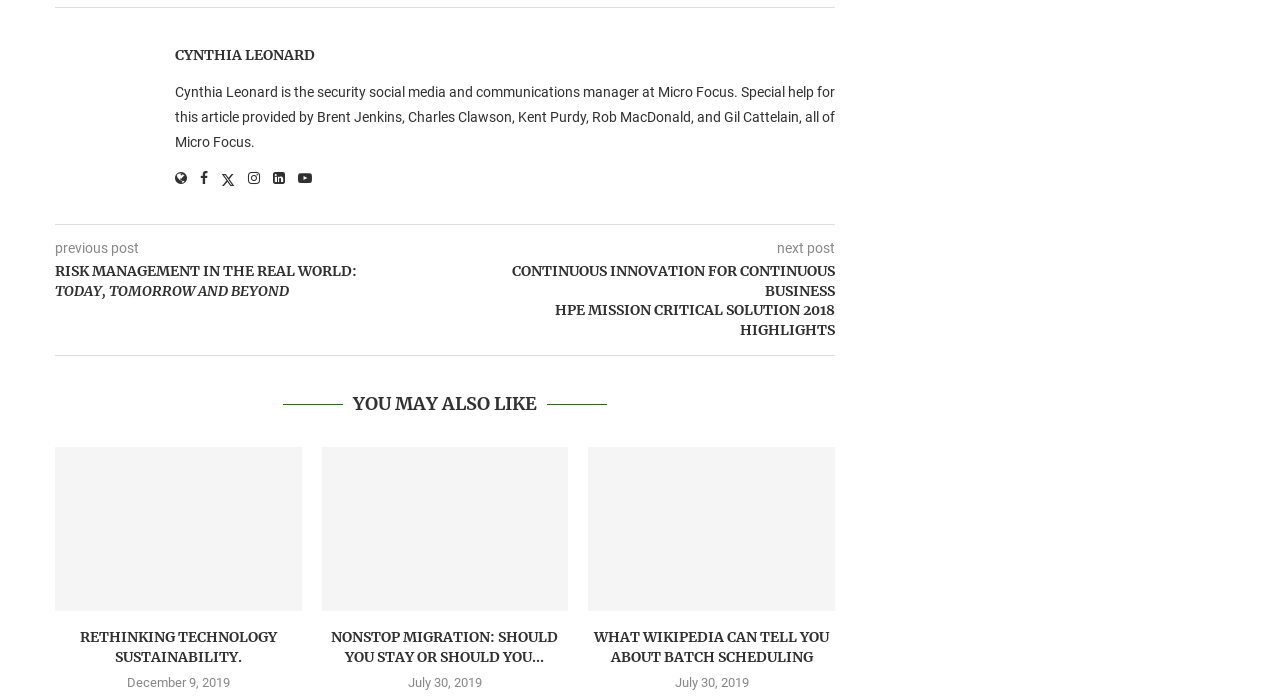Answer this question in one word or a short phrase: How many social media links are there?

6